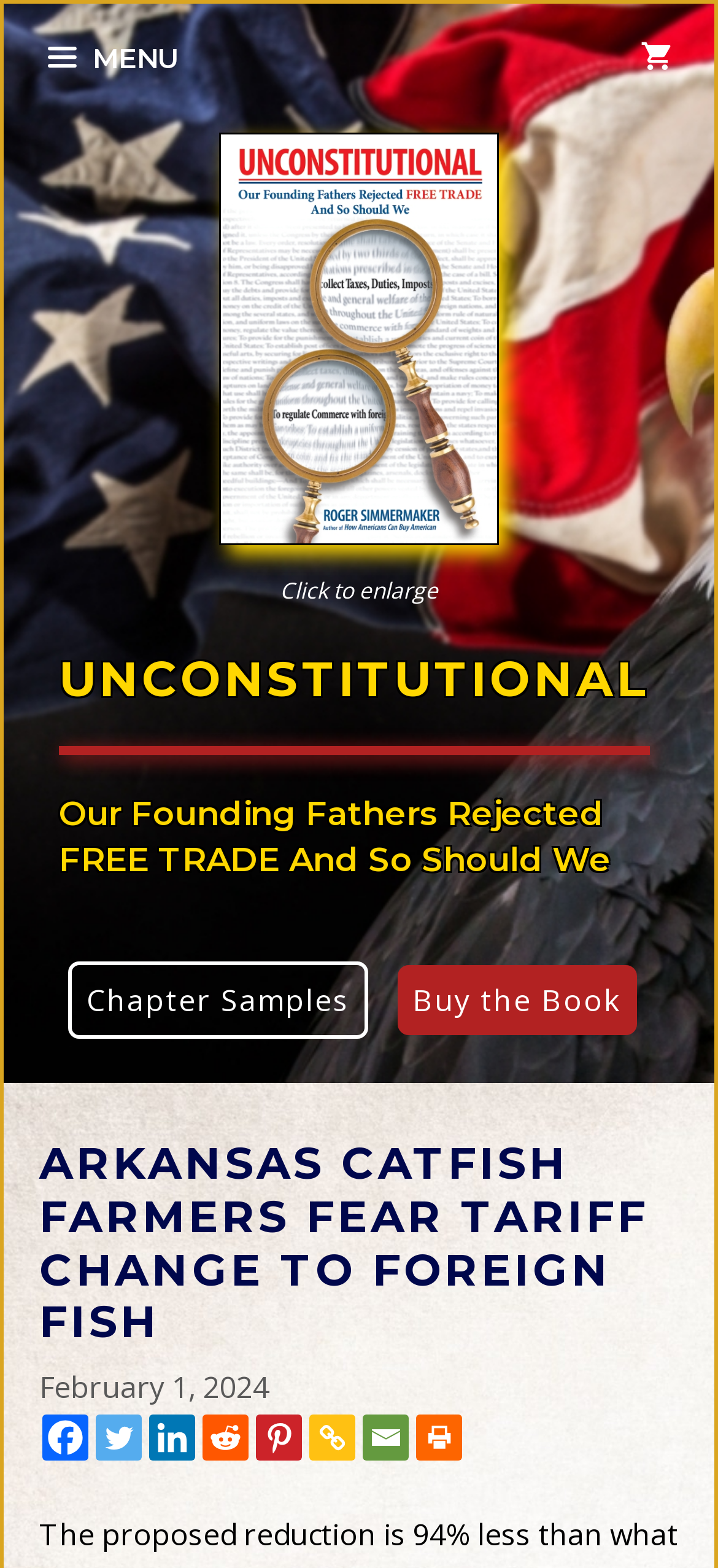Using details from the image, please answer the following question comprehensively:
What is the purpose of the button with the text 'MENU'?

The button with the text 'MENU' has an attribute 'controls' with the value 'mobile-menu', which suggests that its purpose is to open the mobile menu when clicked.